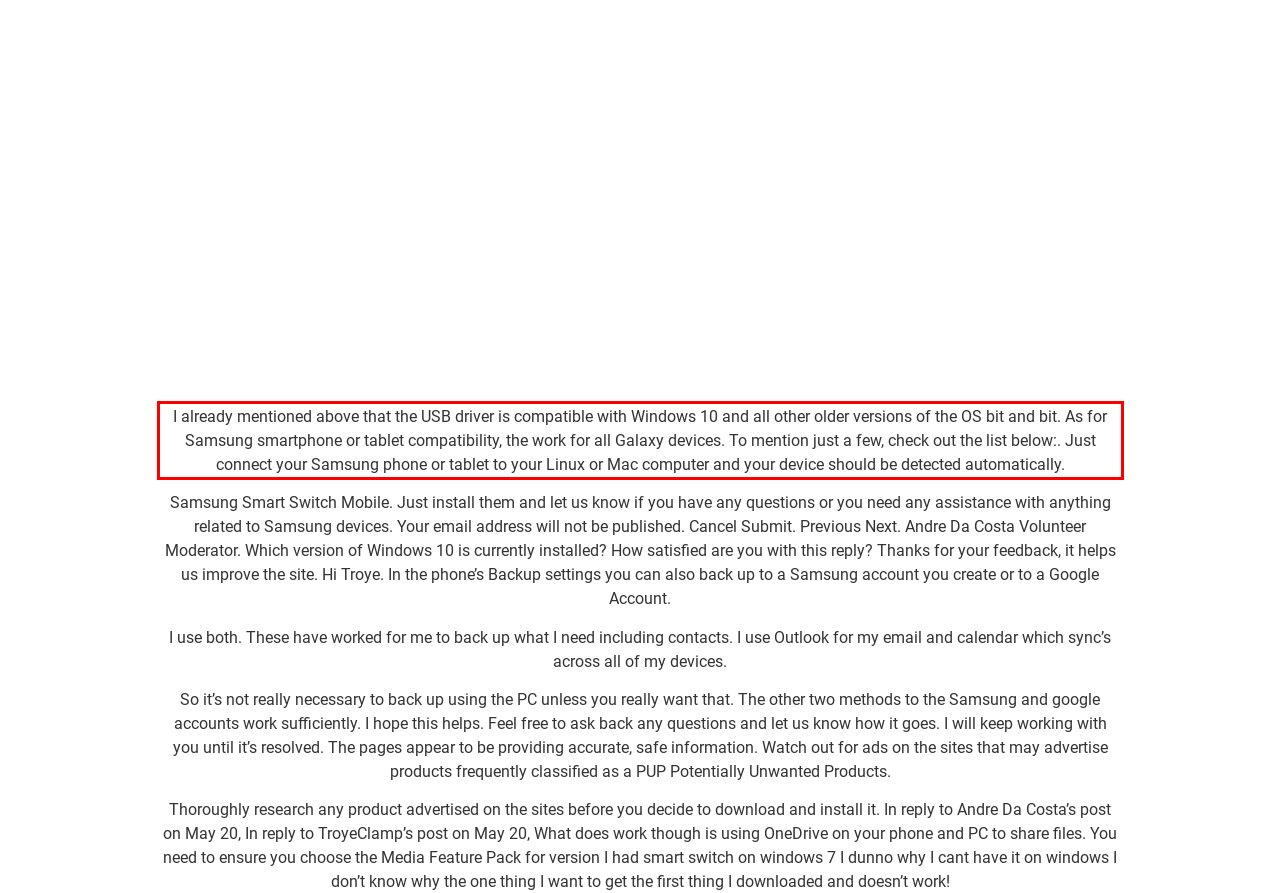Analyze the screenshot of the webpage and extract the text from the UI element that is inside the red bounding box.

I already mentioned above that the USB driver is compatible with Windows 10 and all other older versions of the OS bit and bit. As for Samsung smartphone or tablet compatibility, the work for all Galaxy devices. To mention just a few, check out the list below:. Just connect your Samsung phone or tablet to your Linux or Mac computer and your device should be detected automatically.